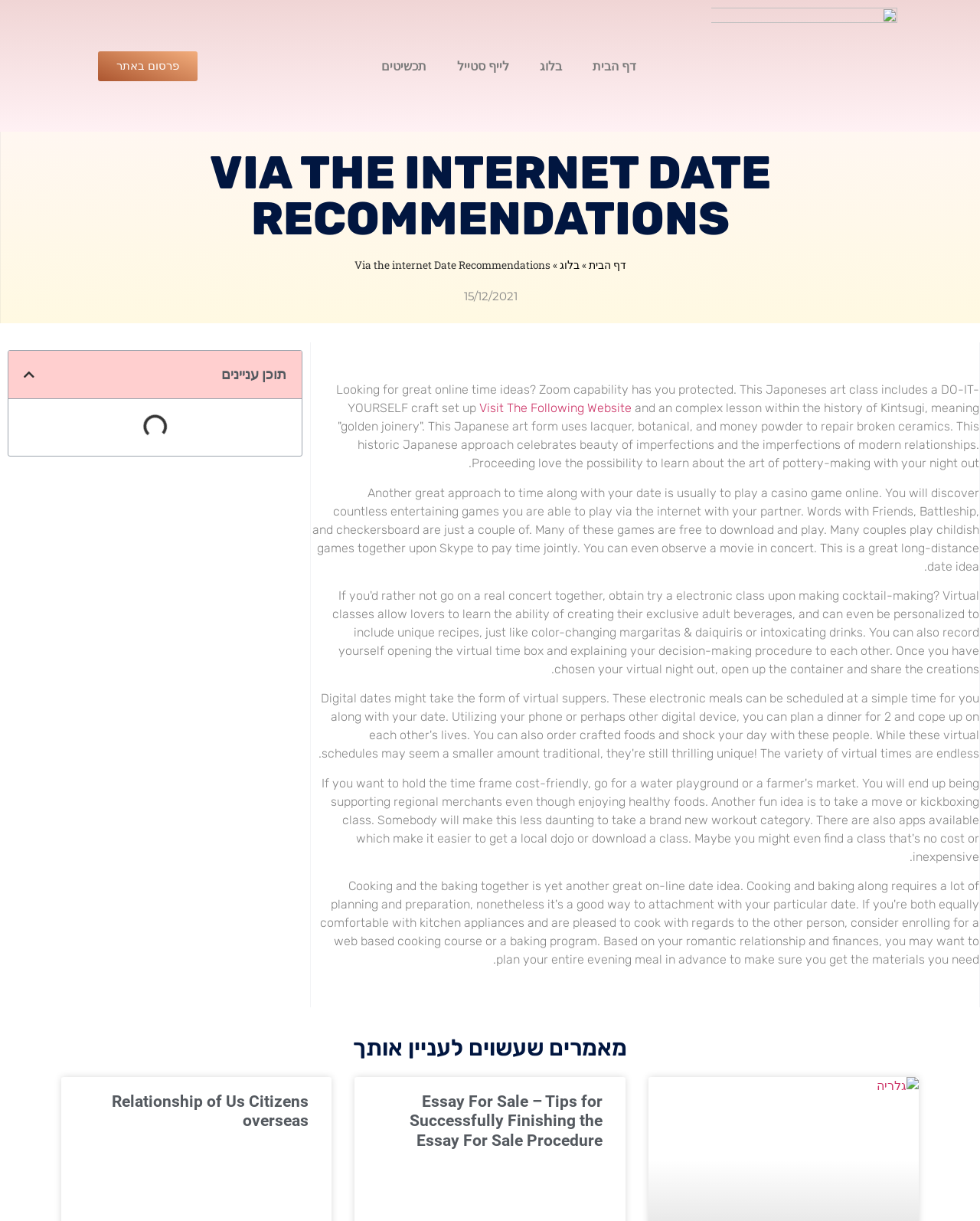Find and specify the bounding box coordinates that correspond to the clickable region for the instruction: "Click on 'Visit The Following Website'".

[0.489, 0.328, 0.645, 0.34]